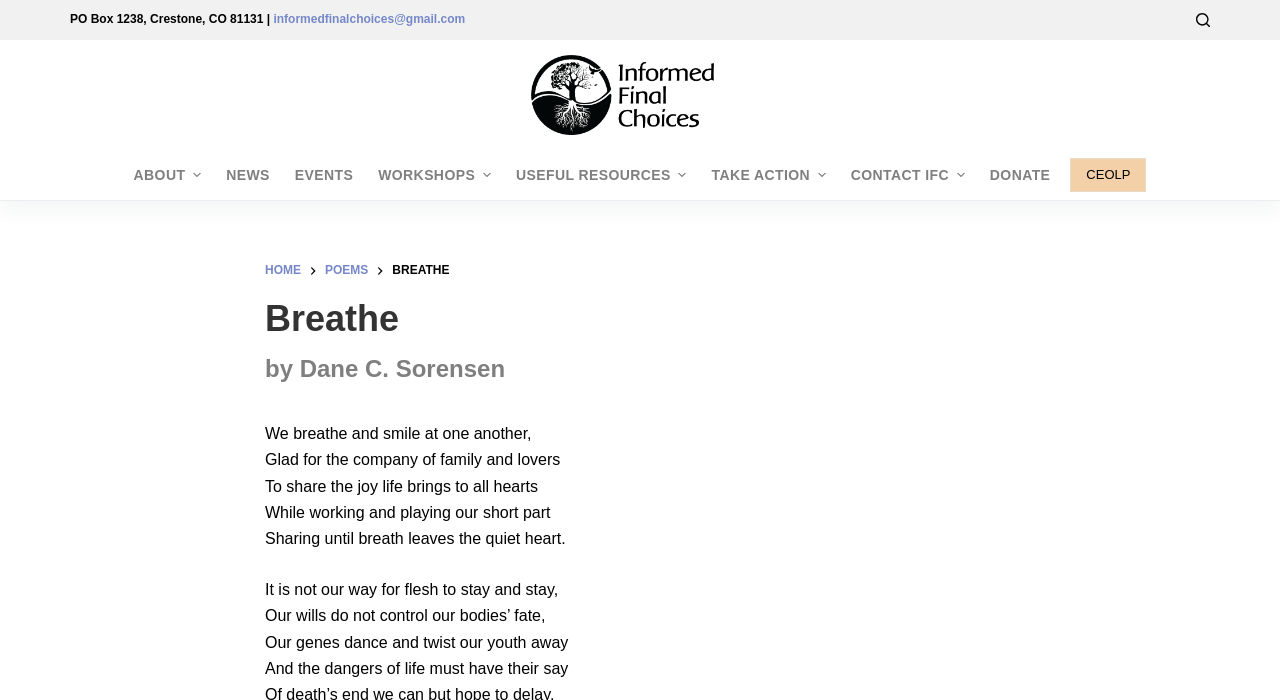Given the element description Skip to content, predict the bounding box coordinates for the UI element in the webpage screenshot. The format should be (top-left x, top-left y, bottom-right x, bottom-right y), and the values should be between 0 and 1.

[0.0, 0.0, 0.031, 0.029]